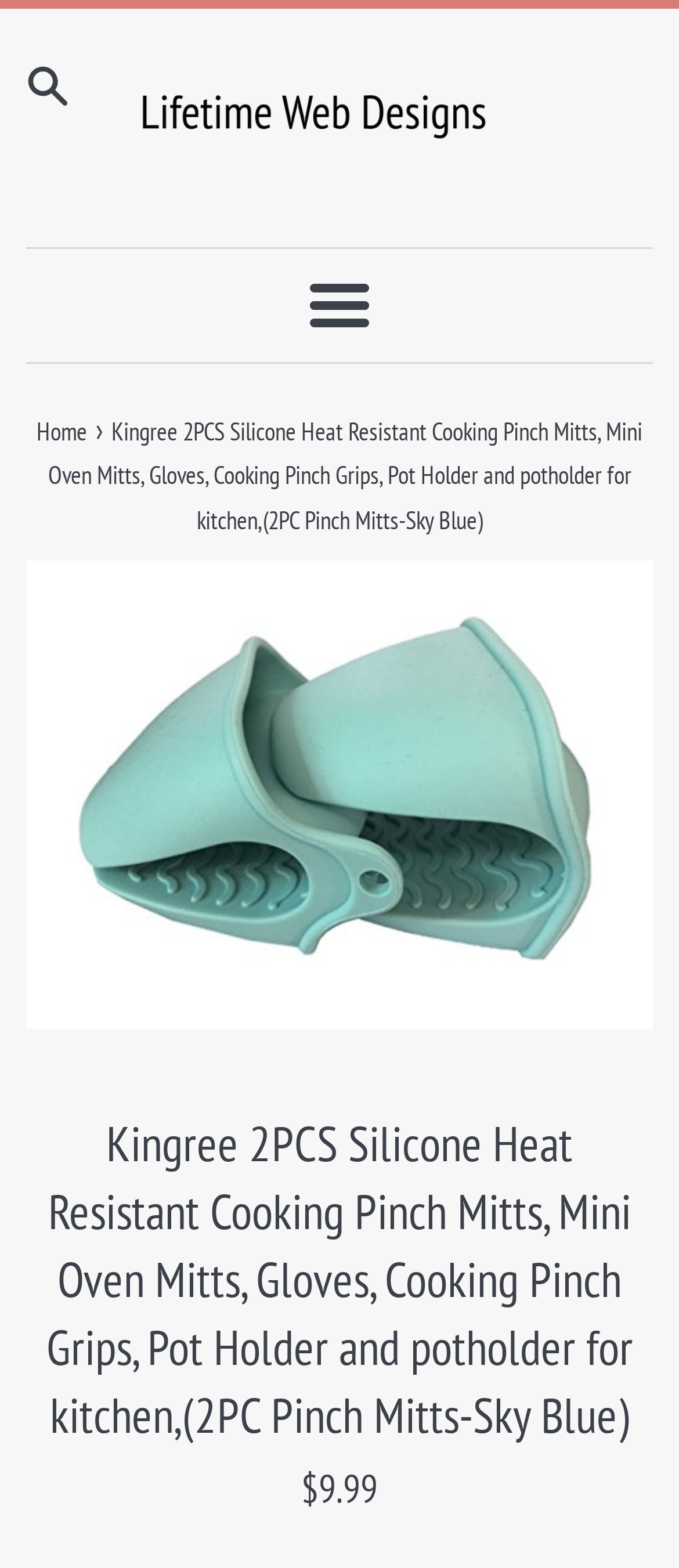Please examine the image and answer the question with a detailed explanation:
What is the regular price of the product?

I found the regular price by looking at the StaticText element that says 'Regular price' and then finding the adjacent StaticText element that displays the price, which is '$9.99'.